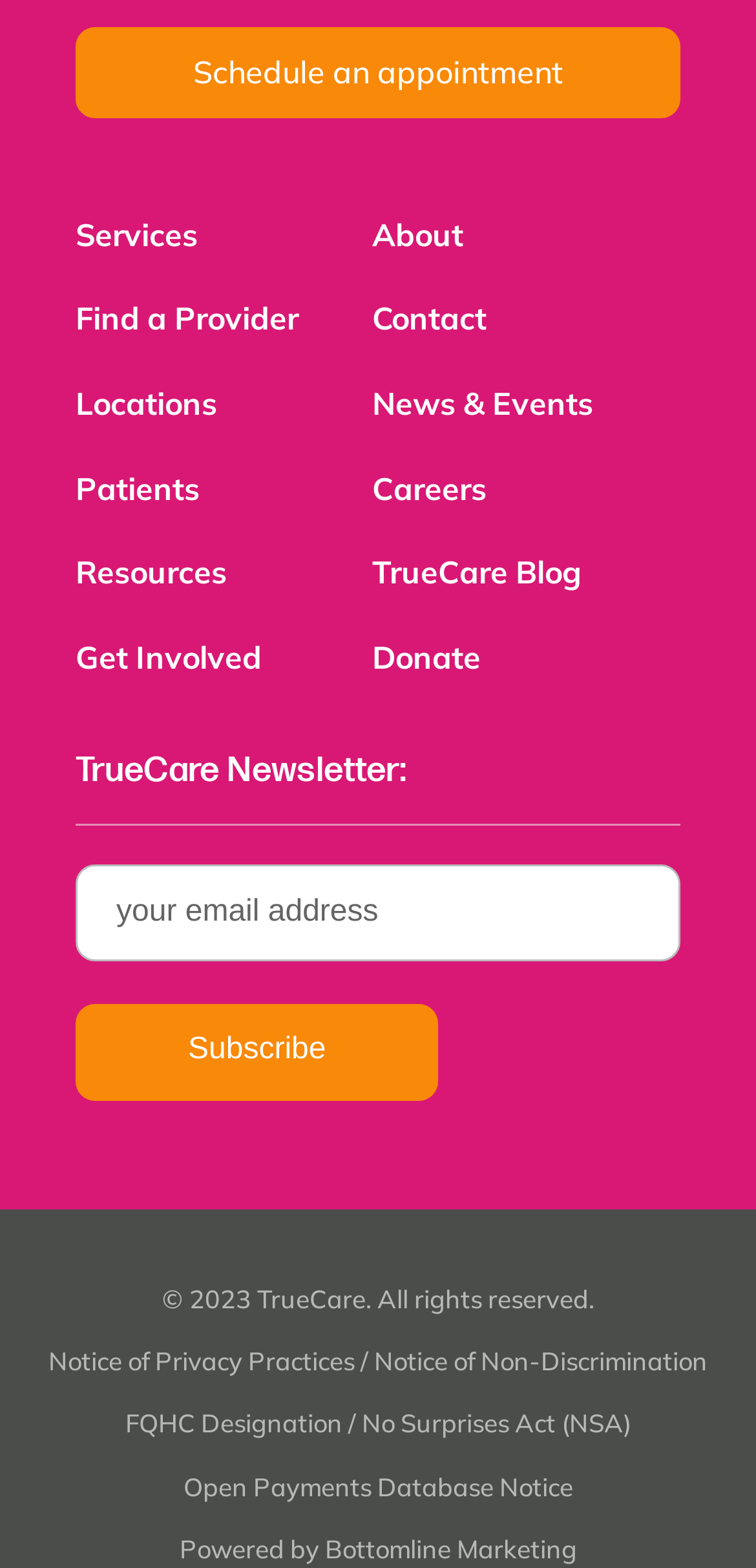Please determine the bounding box coordinates of the element to click on in order to accomplish the following task: "Find a provider". Ensure the coordinates are four float numbers ranging from 0 to 1, i.e., [left, top, right, bottom].

[0.1, 0.188, 0.395, 0.232]